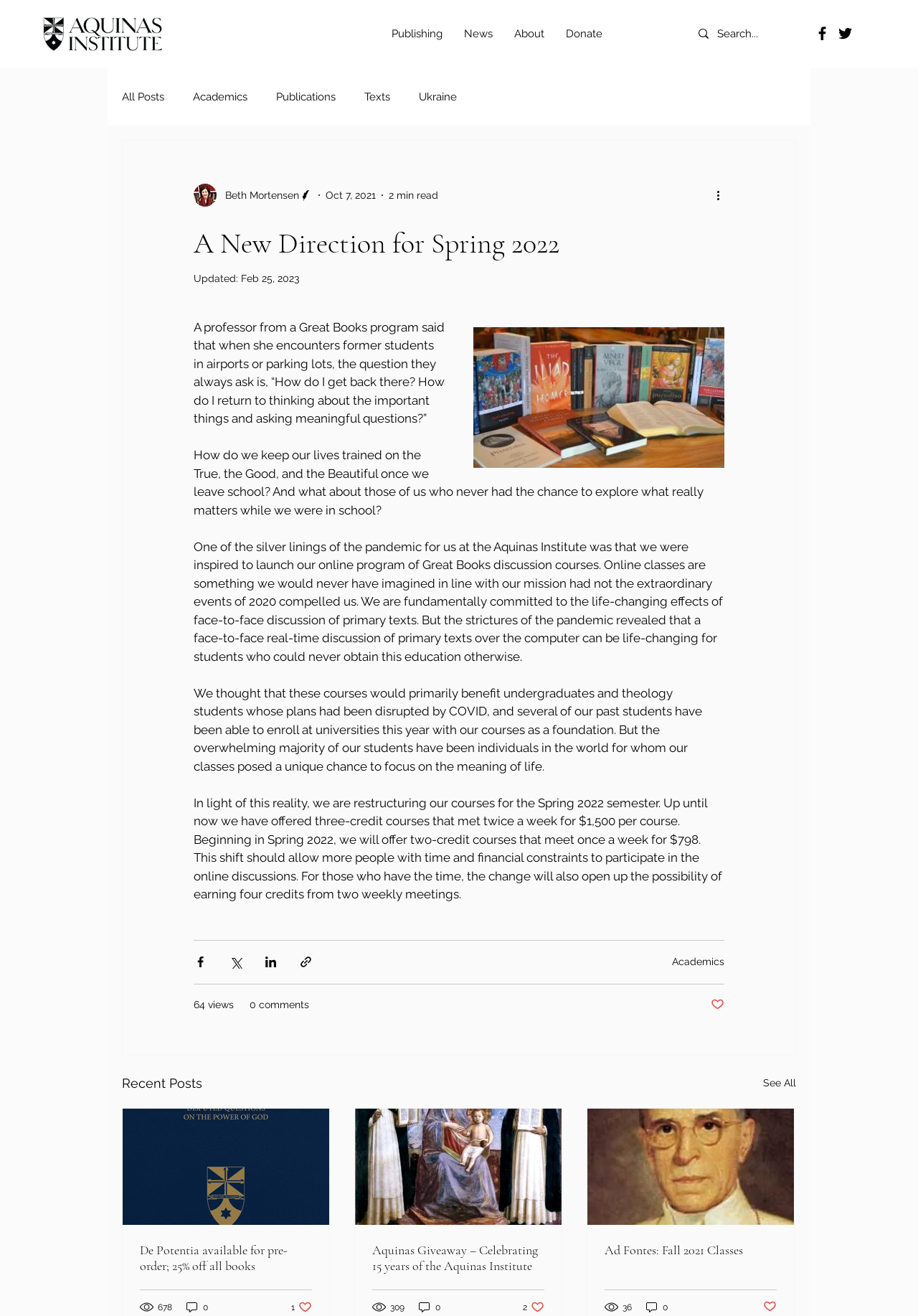Extract the bounding box coordinates for the described element: "All Posts". The coordinates should be represented as four float numbers between 0 and 1: [left, top, right, bottom].

[0.133, 0.069, 0.179, 0.079]